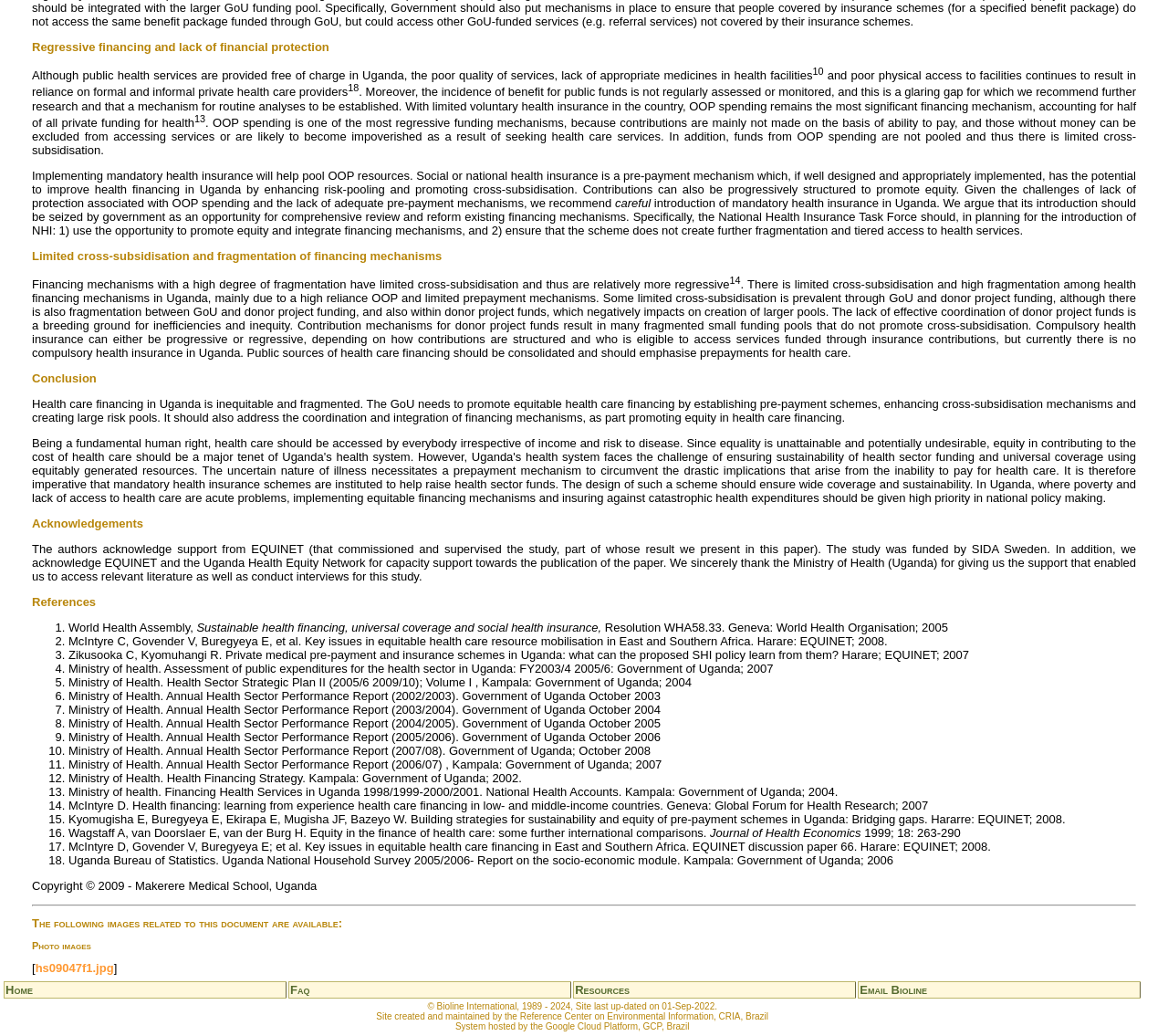What percentage of private funding for health is accounted for by OOP spending?
Using the details shown in the screenshot, provide a comprehensive answer to the question.

According to the text, 'OOP spending remains the most significant financing mechanism, accounting for half of all private funding for health'.